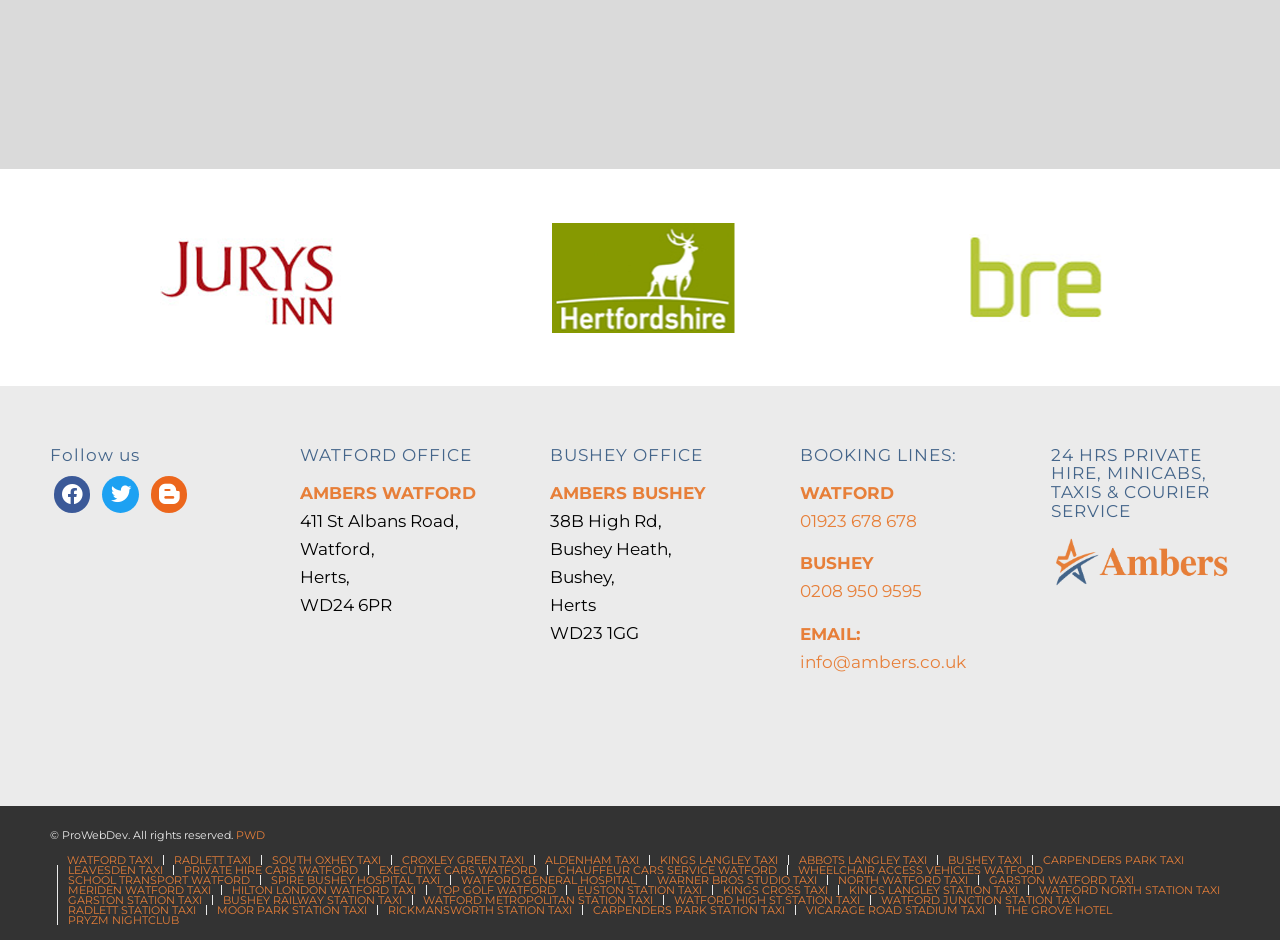Identify the bounding box coordinates for the region of the element that should be clicked to carry out the instruction: "Send an email to info@ambers.co.uk". The bounding box coordinates should be four float numbers between 0 and 1, i.e., [left, top, right, bottom].

[0.625, 0.693, 0.755, 0.715]